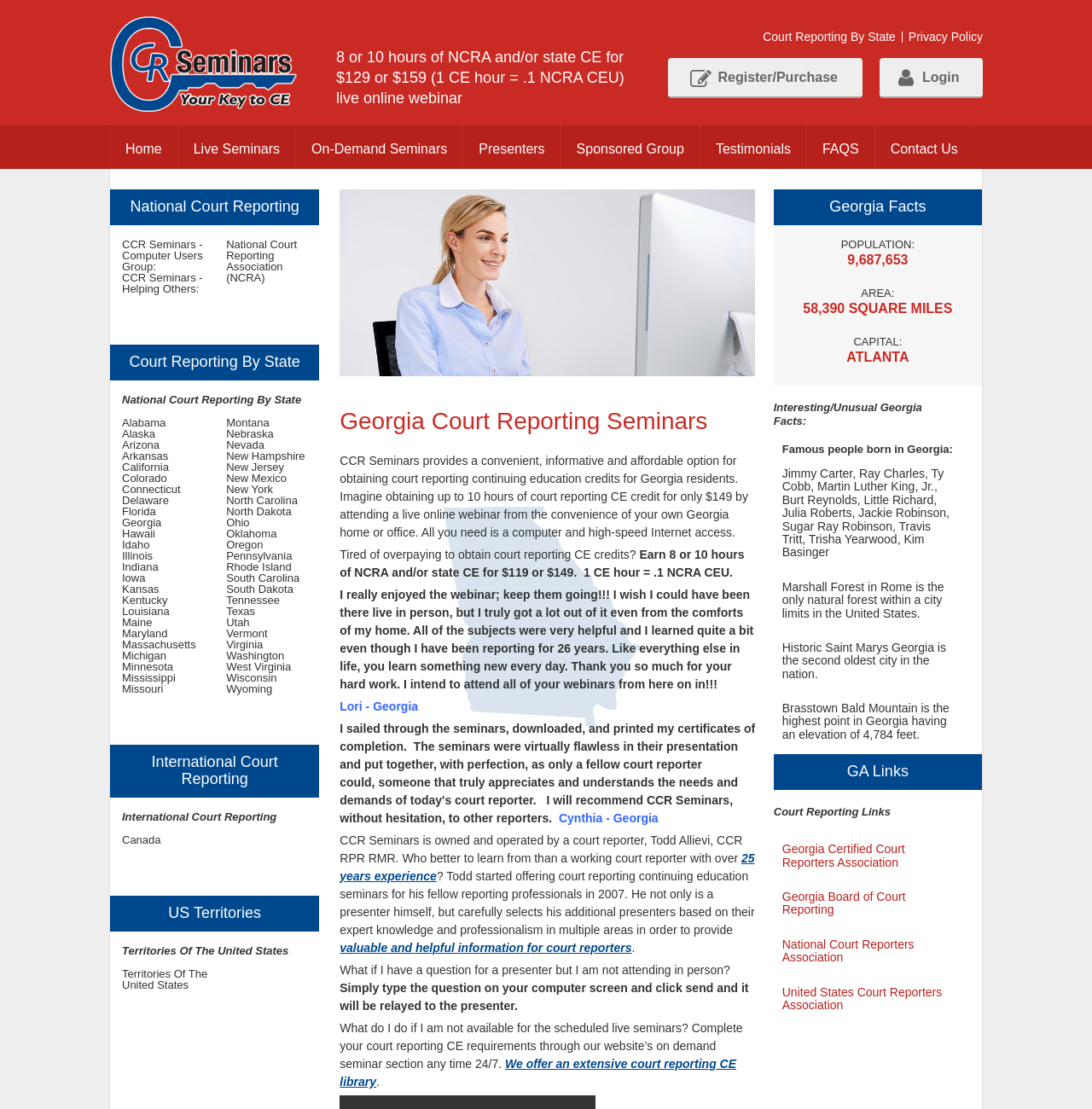Give a full account of the webpage's elements and their arrangement.

The webpage is about CCR Seminars, a provider of court reporting seminars. At the top, there is a logo of CCR Seminars, which is an image with a link to the homepage. Below the logo, there is a heading that reads "National Court Reporting" and a brief description of the seminars offered.

On the top navigation bar, there are links to various pages, including "Home", "Live Seminars", "On-Demand Seminars", "Presenters", "Sponsored Group", "Testimonials", "FAQS", and "Contact Us". 

To the right of the navigation bar, there are three columns of links. The first column is headed "Court Reporting By State" and lists links to all 50 US states, as well as some US territories. The second column is headed "National Court Reporting" and lists links to national court reporting associations and organizations. The third column is headed "International Court Reporting" and lists links to court reporting resources in Canada.

Below the navigation bar, there is a large image that takes up most of the width of the page. The image is likely a promotional image for CCR Seminars.

At the bottom of the page, there are links to "Privacy Policy" and "Login/Register" on the right side, and a link to "Court Reporting By State" on the left side.